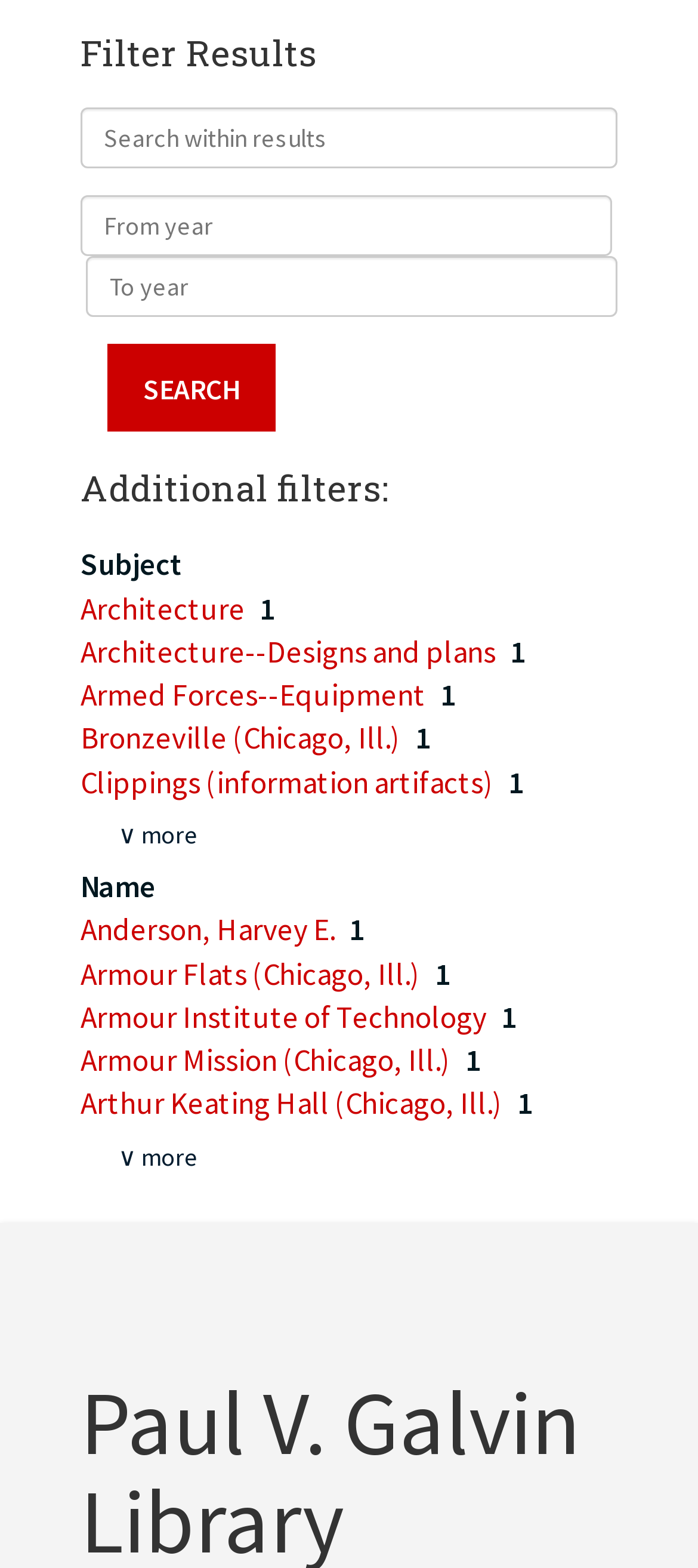Please identify the bounding box coordinates of the region to click in order to complete the given instruction: "Select a subject filter". The coordinates should be four float numbers between 0 and 1, i.e., [left, top, right, bottom].

[0.115, 0.375, 0.359, 0.4]